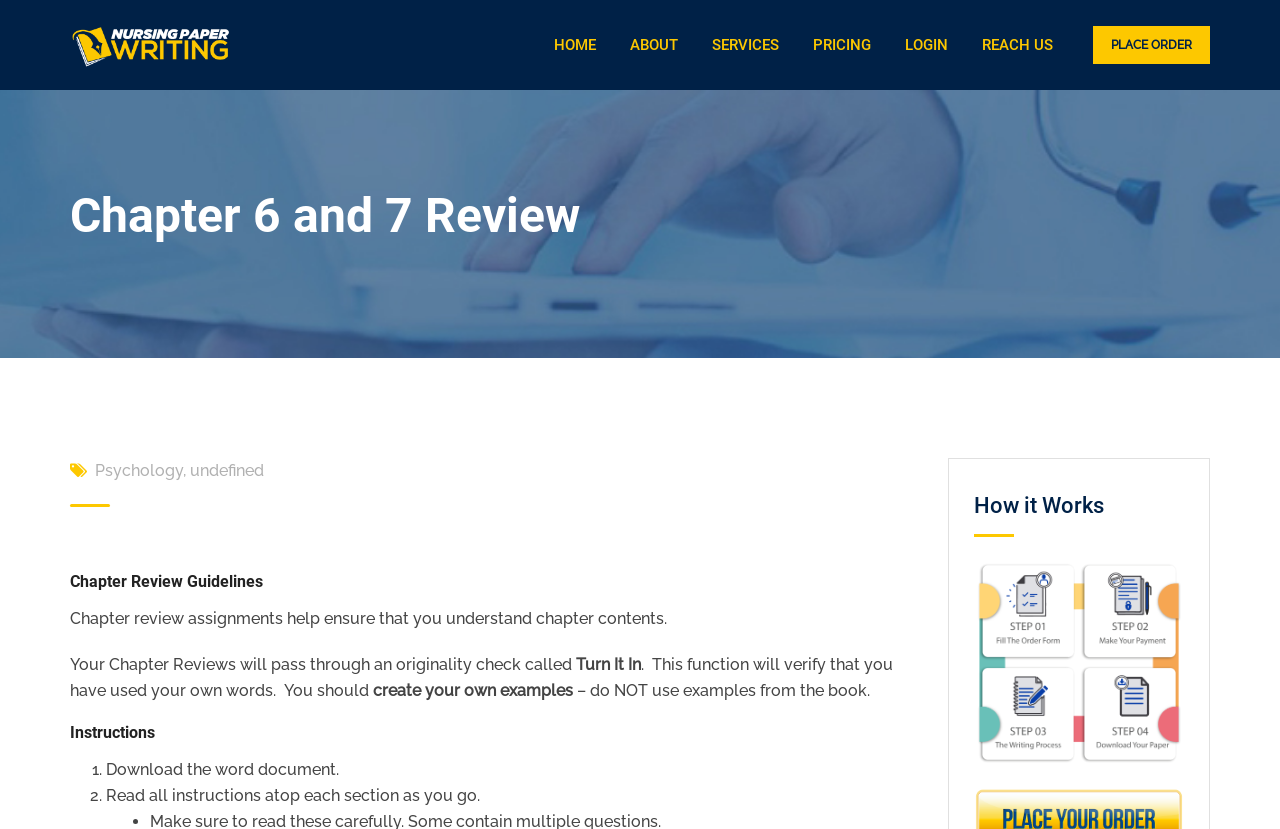Return the bounding box coordinates of the UI element that corresponds to this description: "PLACE ORDER". The coordinates must be given as four float numbers in the range of 0 and 1, [left, top, right, bottom].

[0.854, 0.031, 0.945, 0.077]